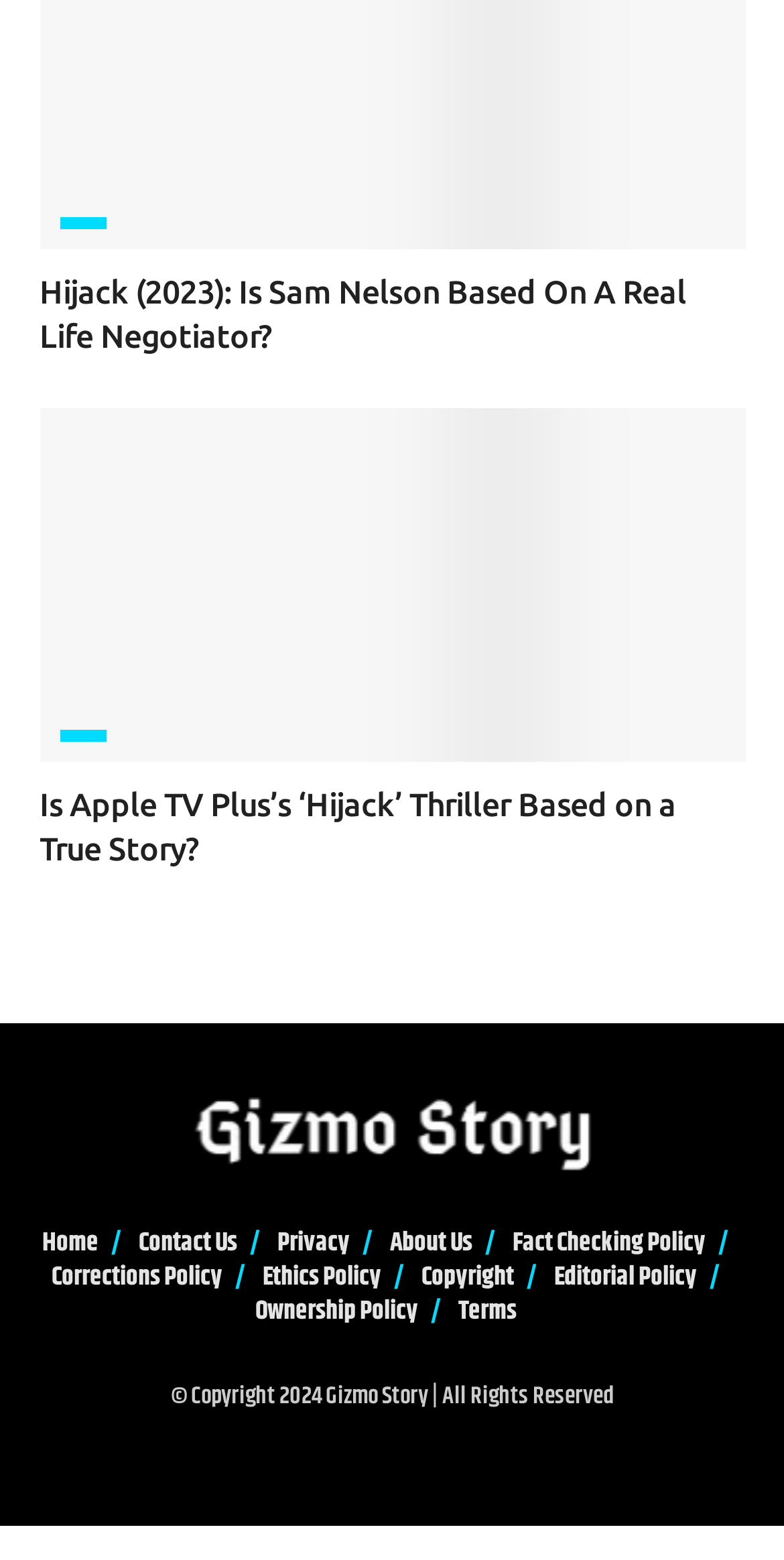Identify the bounding box of the UI element that matches this description: "Home".

[0.054, 0.784, 0.126, 0.81]